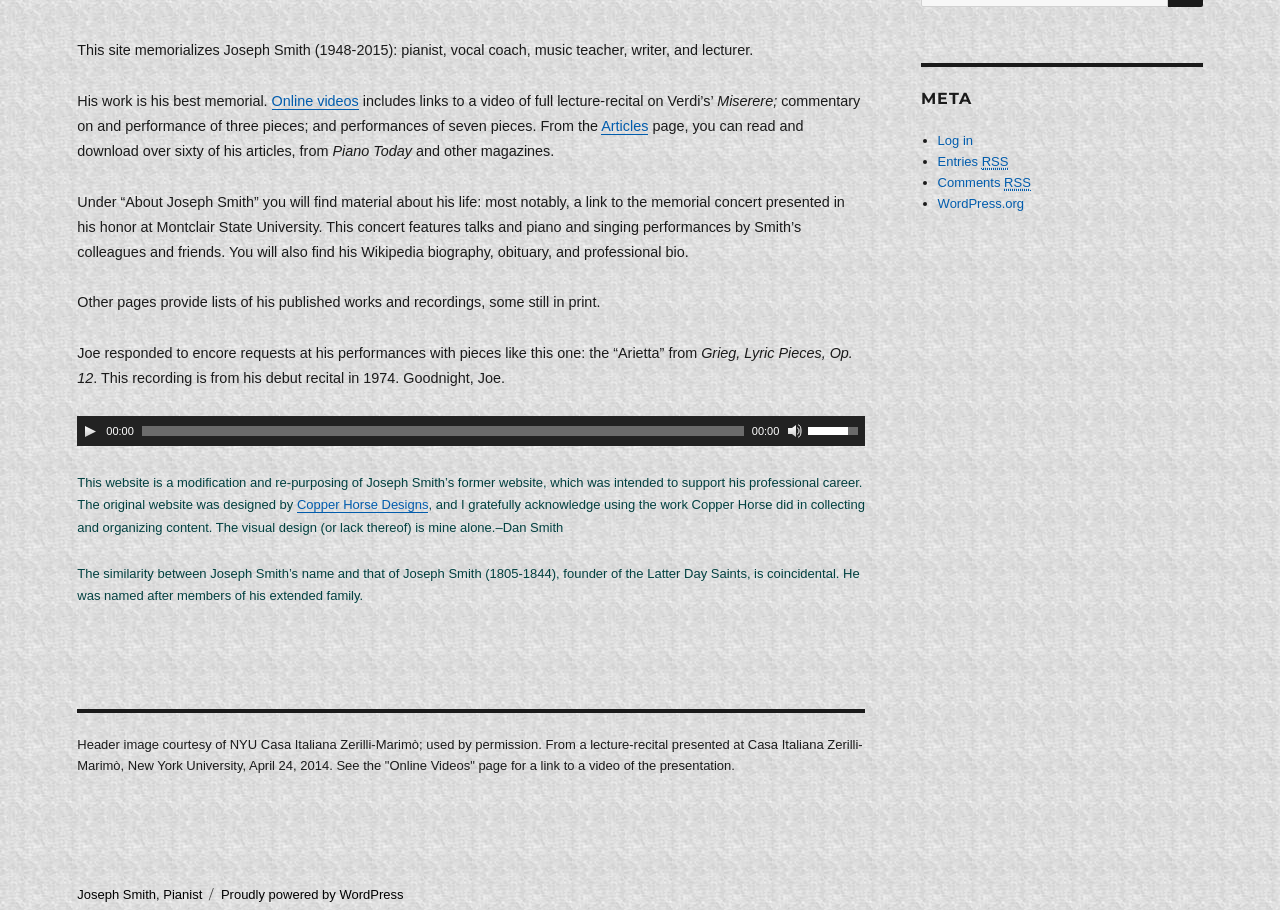Using floating point numbers between 0 and 1, provide the bounding box coordinates in the format (top-left x, top-left y, bottom-right x, bottom-right y). Locate the UI element described here: Copper Horse Designs

[0.232, 0.546, 0.335, 0.563]